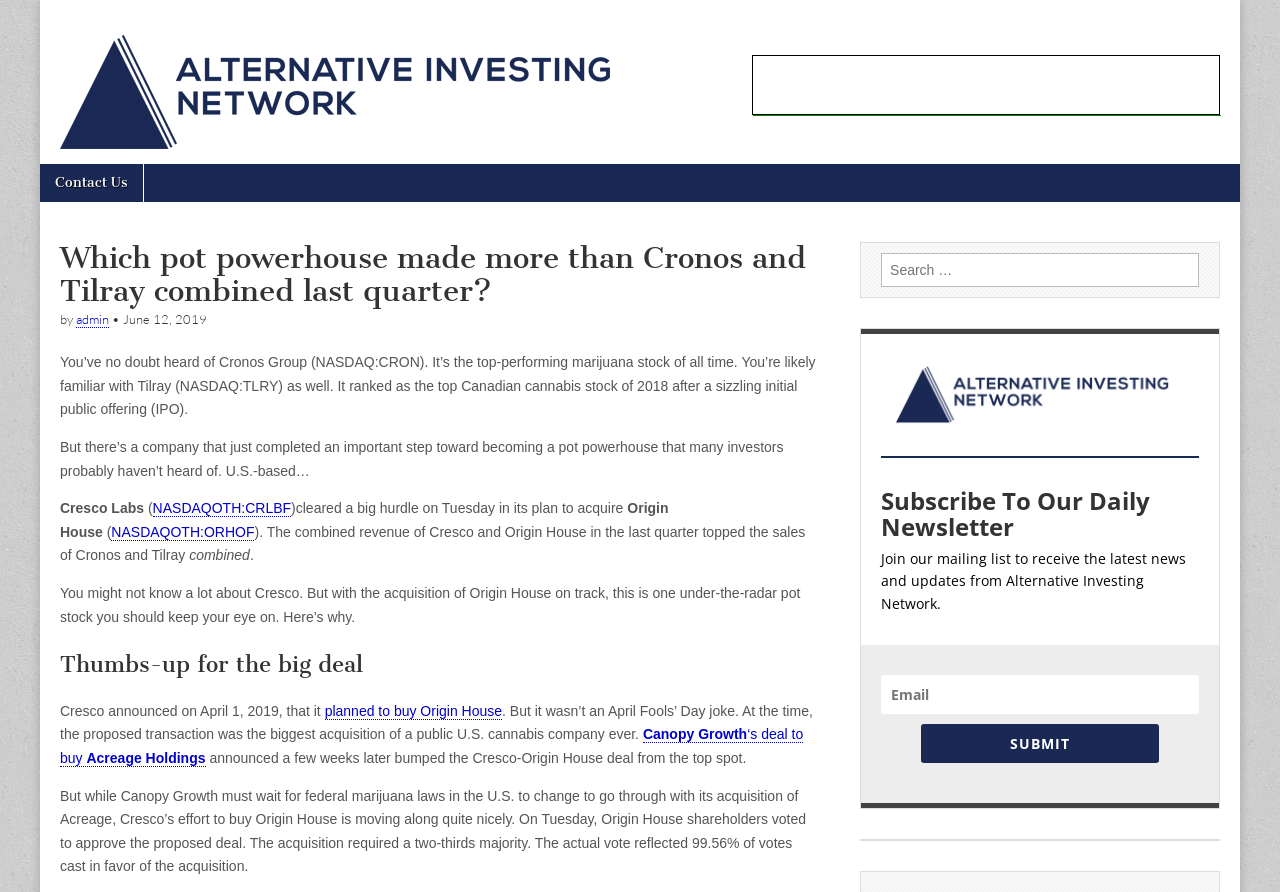Please identify the bounding box coordinates of the element I need to click to follow this instruction: "Click on the 'Contact Us' link".

[0.031, 0.183, 0.112, 0.226]